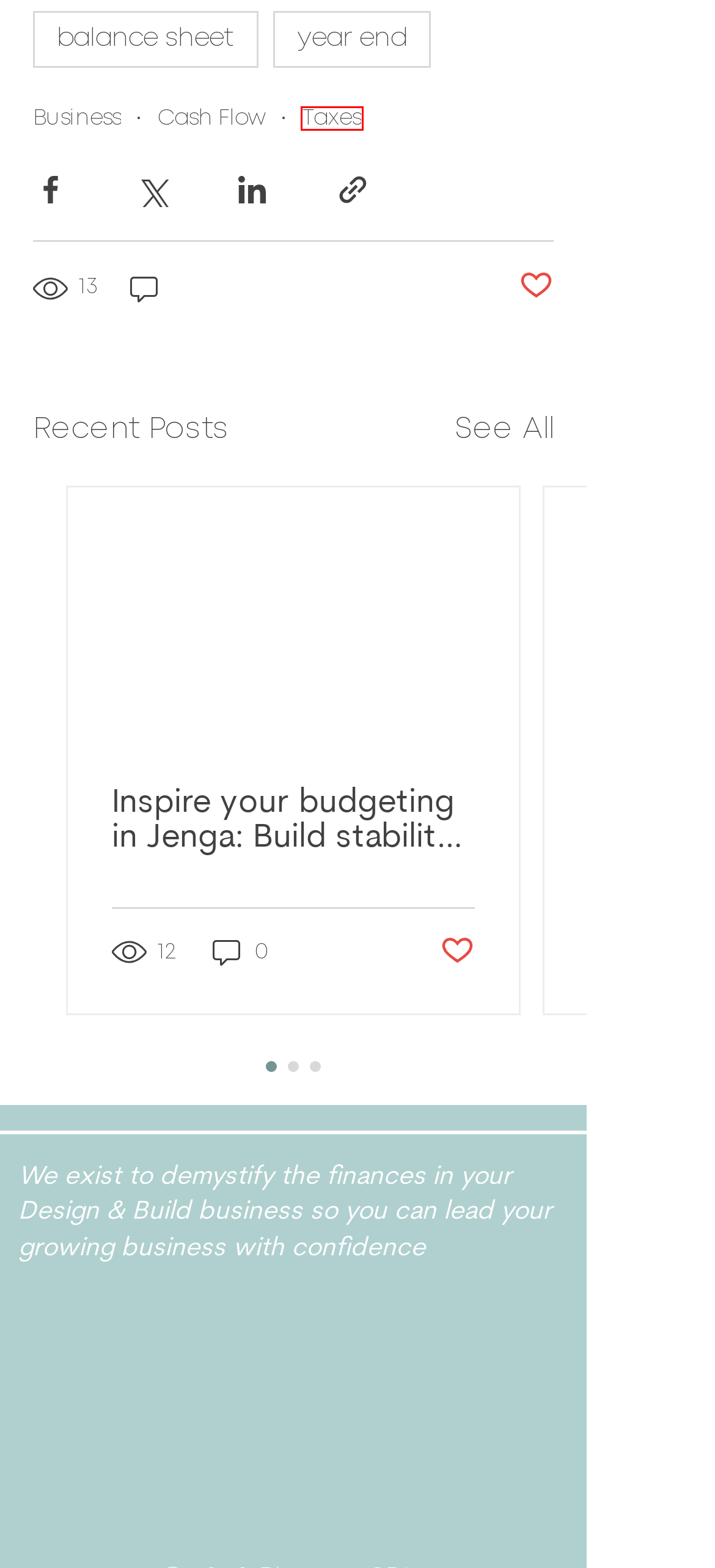Assess the screenshot of a webpage with a red bounding box and determine which webpage description most accurately matches the new page after clicking the element within the red box. Here are the options:
A. Business
B. yearend | Blossom CPA
C. Accounting & Bookkeeping | Blossom CPA | Toronto
D. Taxes
E. balance sheet | Blossom CPA
F. Cash Flow
G. Inspire your budgeting in Jenga: Build stability block by block
H. bookkeeping | Blossom CPA

D